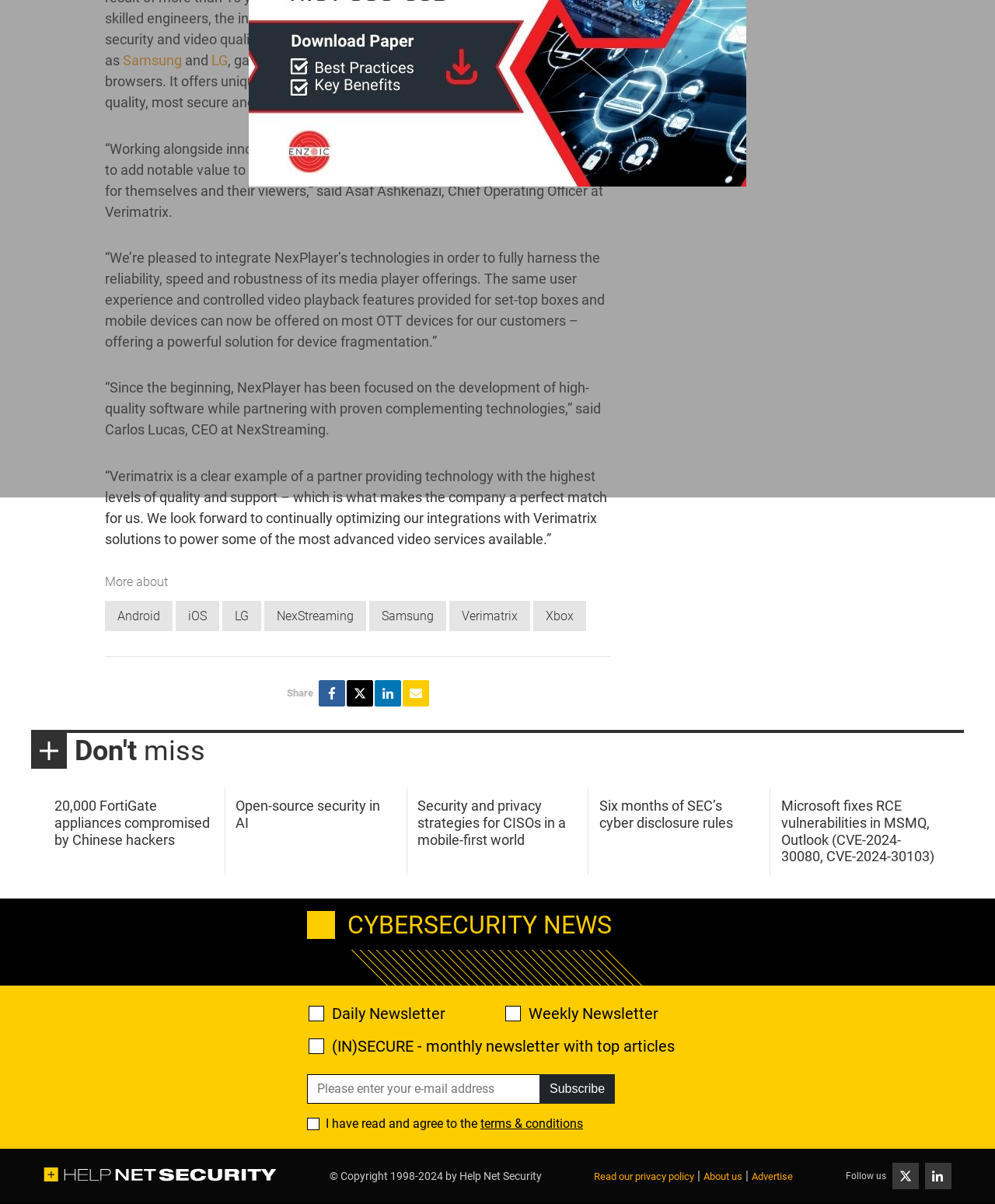Given the element description About us, specify the bounding box coordinates of the corresponding UI element in the format (top-left x, top-left y, bottom-right x, bottom-right y). All values must be between 0 and 1.

[0.707, 0.972, 0.746, 0.982]